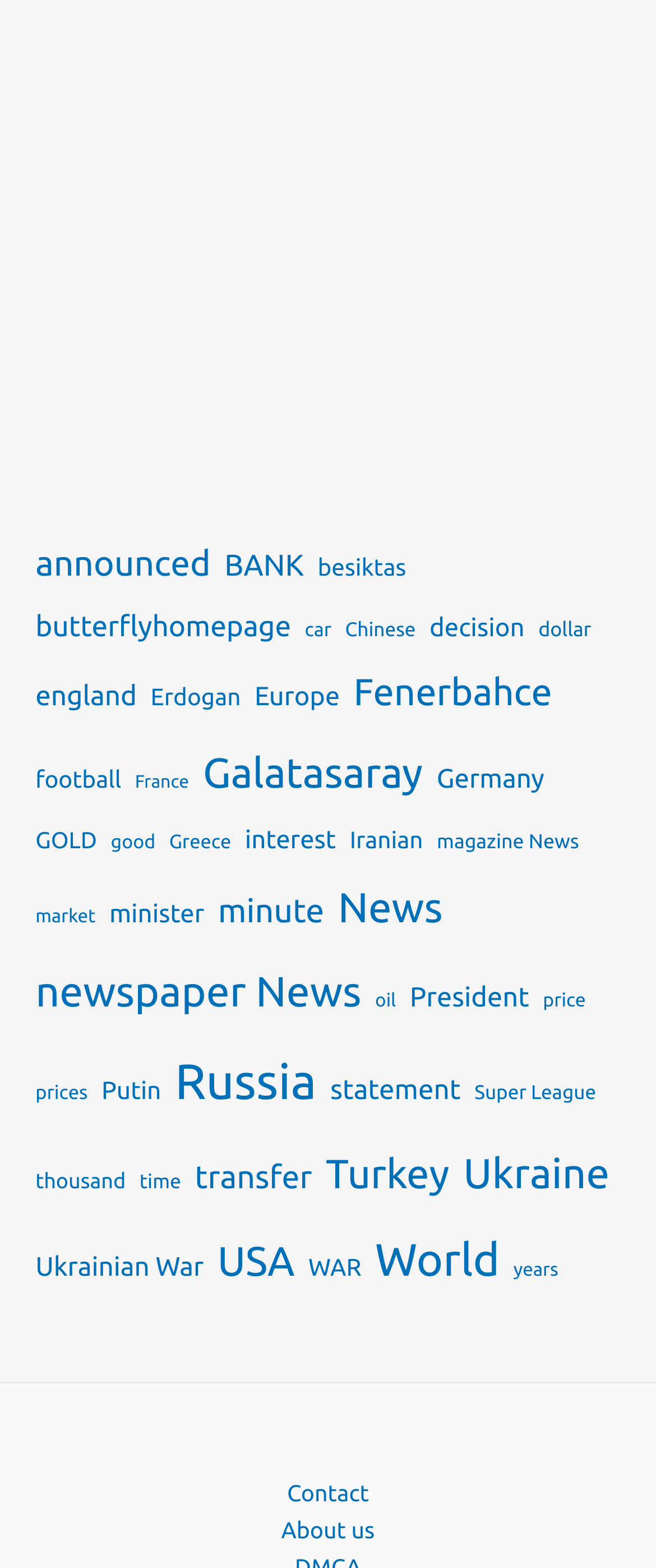Determine the bounding box coordinates for the clickable element required to fulfill the instruction: "Browse announced news". Provide the coordinates as four float numbers between 0 and 1, i.e., [left, top, right, bottom].

[0.054, 0.337, 0.321, 0.382]